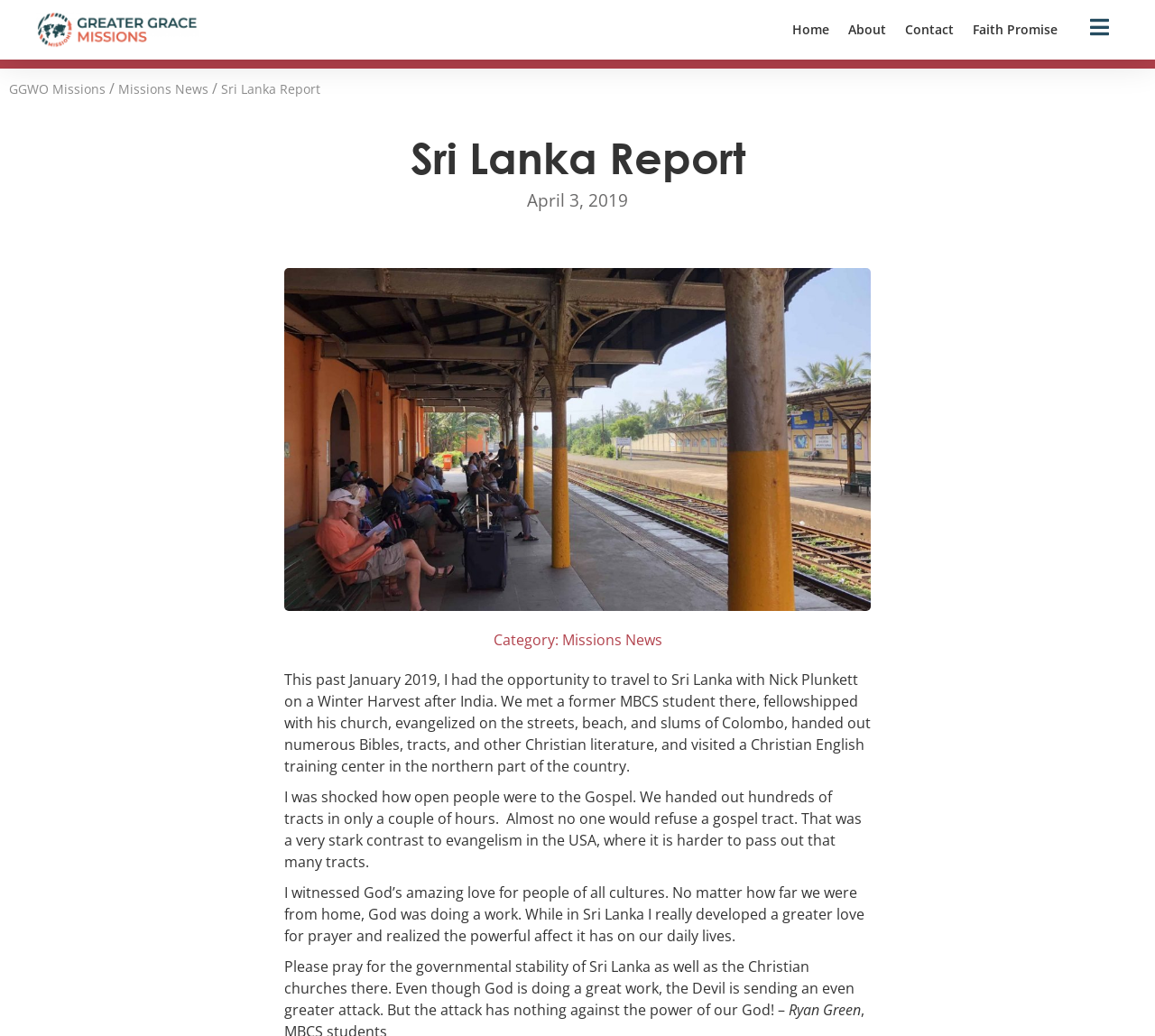Please identify the coordinates of the bounding box that should be clicked to fulfill this instruction: "Read the Sri Lanka Report".

[0.07, 0.131, 0.93, 0.172]